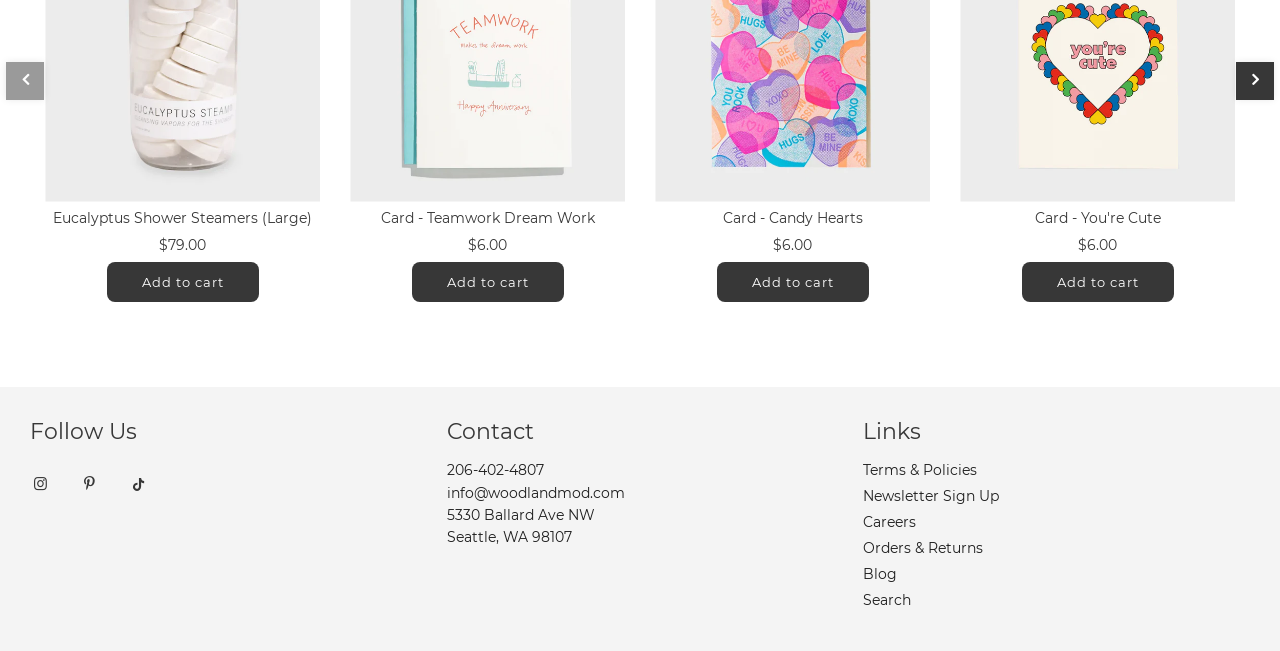Please provide a detailed answer to the question below based on the screenshot: 
What is the phone number for contact?

The phone number for contact can be found in the contact section, which is 206-402-4807.